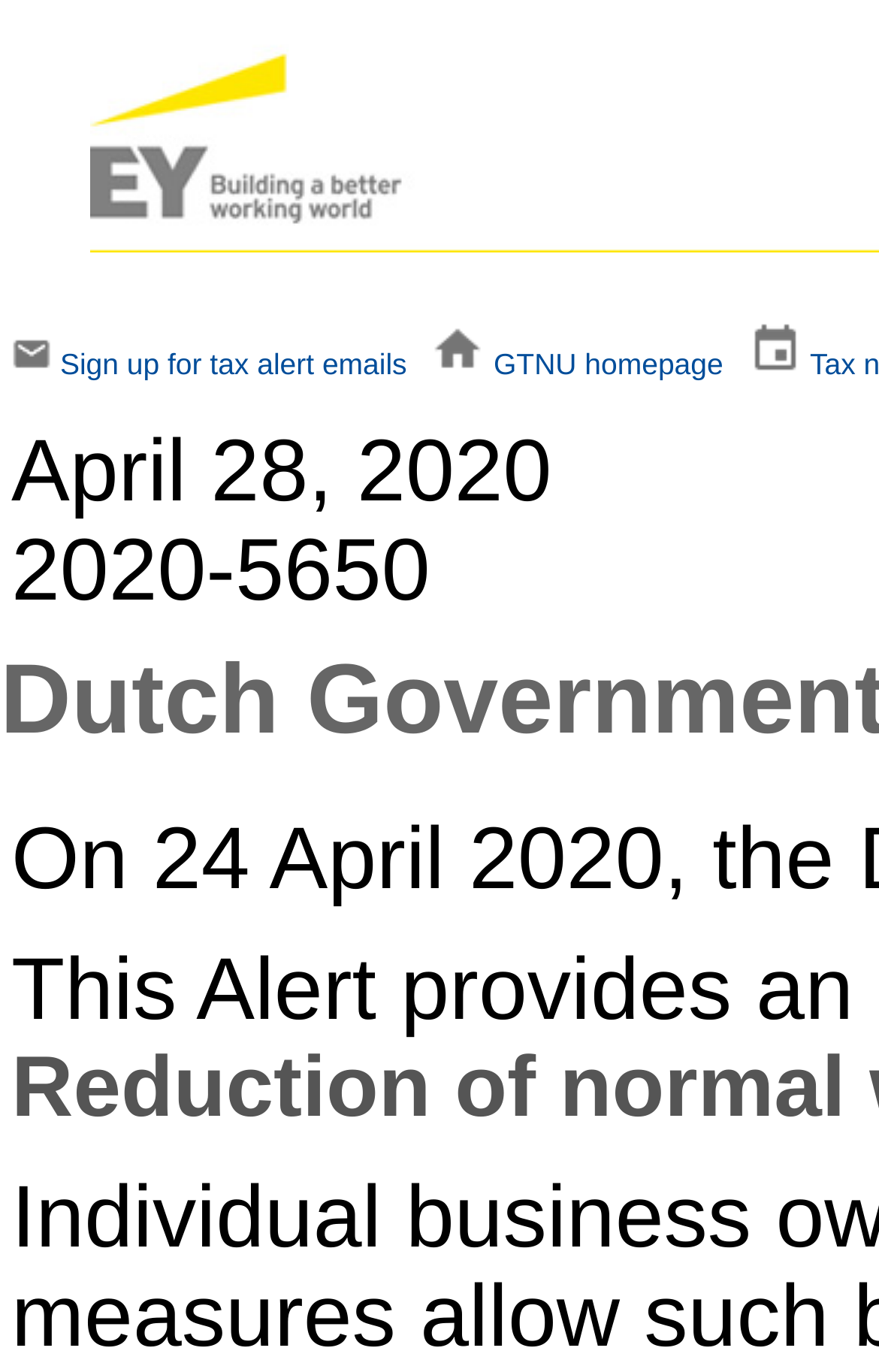What is the relative position of the image and link elements?
Your answer should be a single word or phrase derived from the screenshot.

Image above link